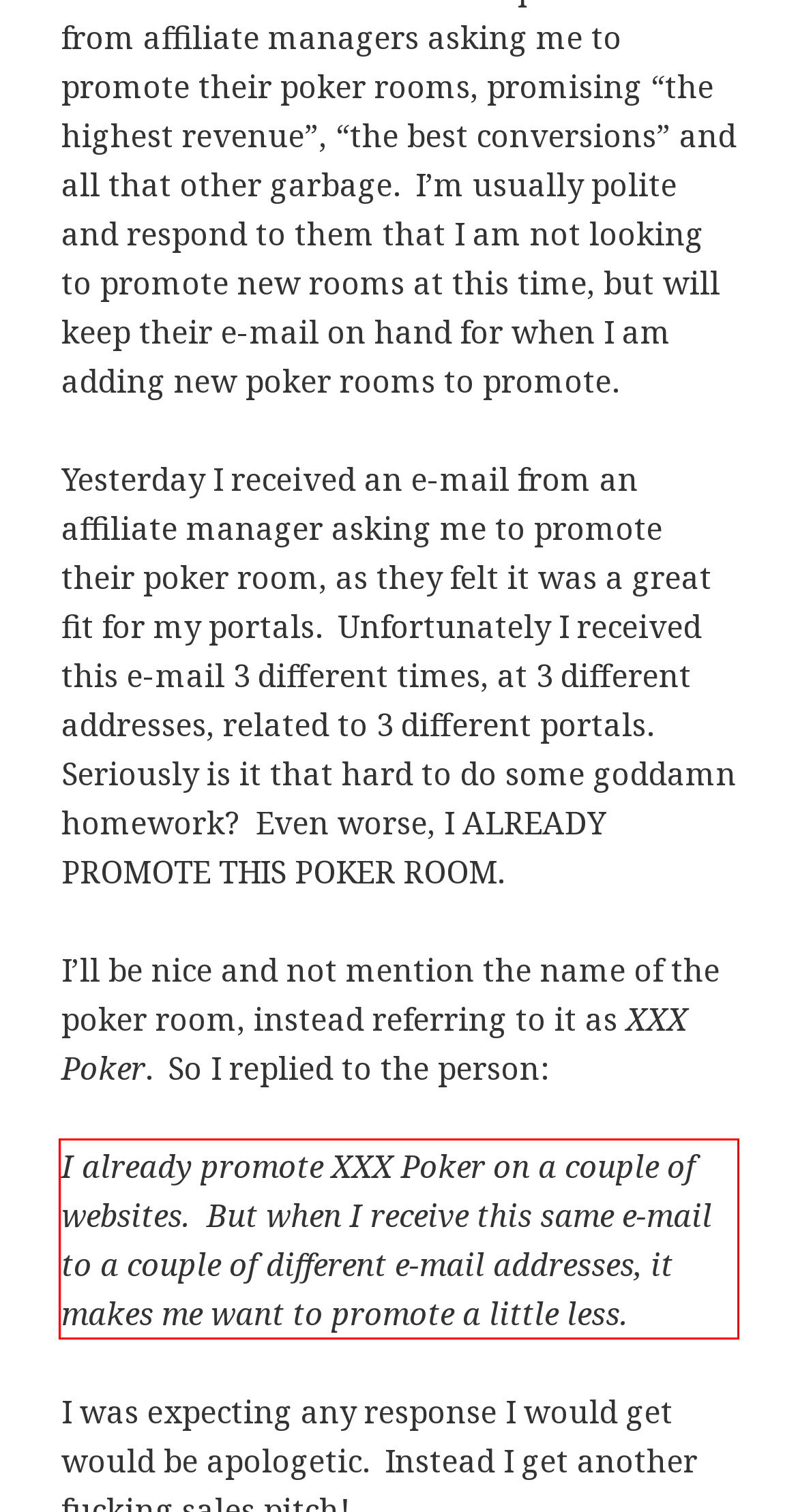From the provided screenshot, extract the text content that is enclosed within the red bounding box.

I already promote XXX Poker on a couple of websites. But when I receive this same e-mail to a couple of different e-mail addresses, it makes me want to promote a little less.